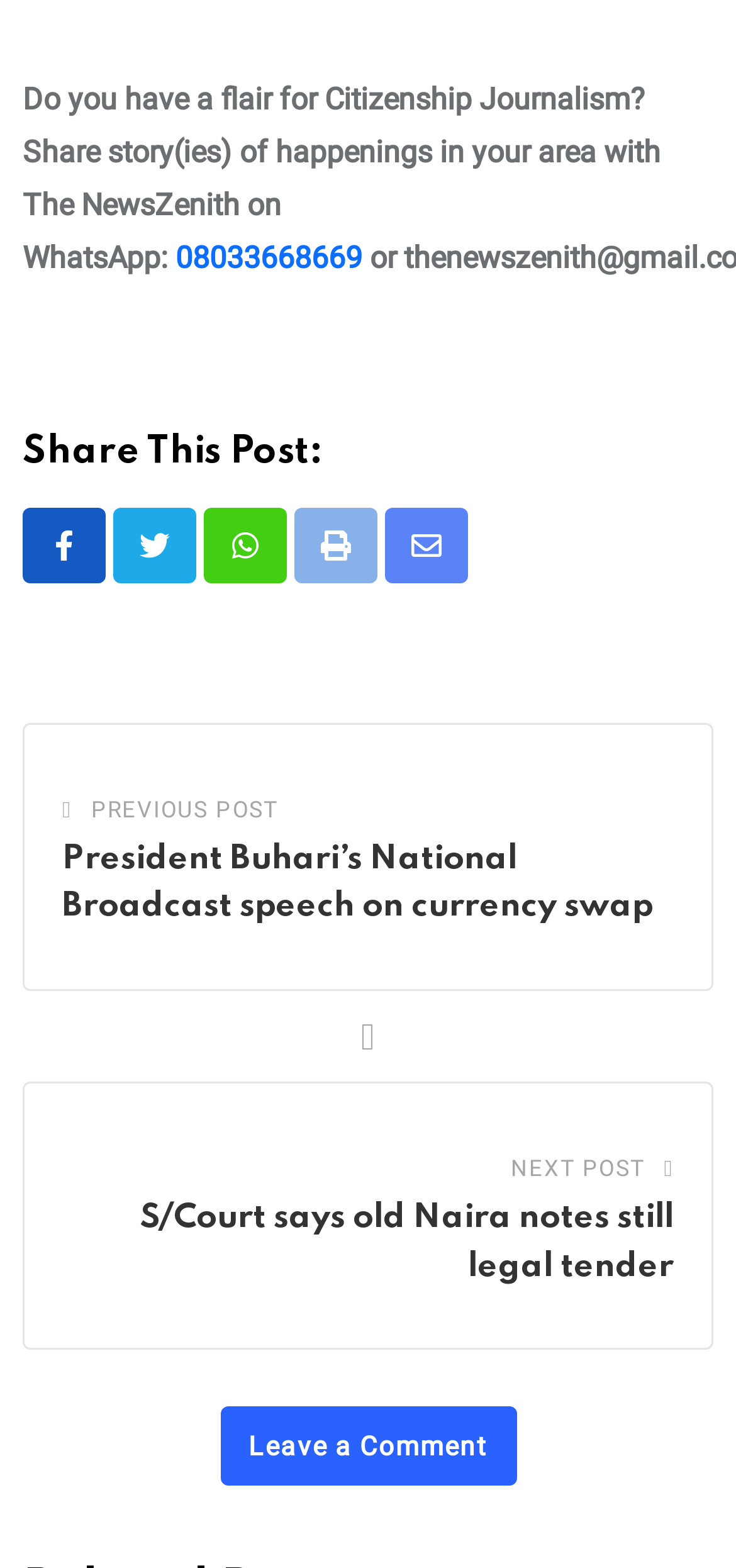Find the bounding box coordinates for the area you need to click to carry out the instruction: "Read next post". The coordinates should be four float numbers between 0 and 1, indicated as [left, top, right, bottom].

[0.694, 0.728, 0.876, 0.762]